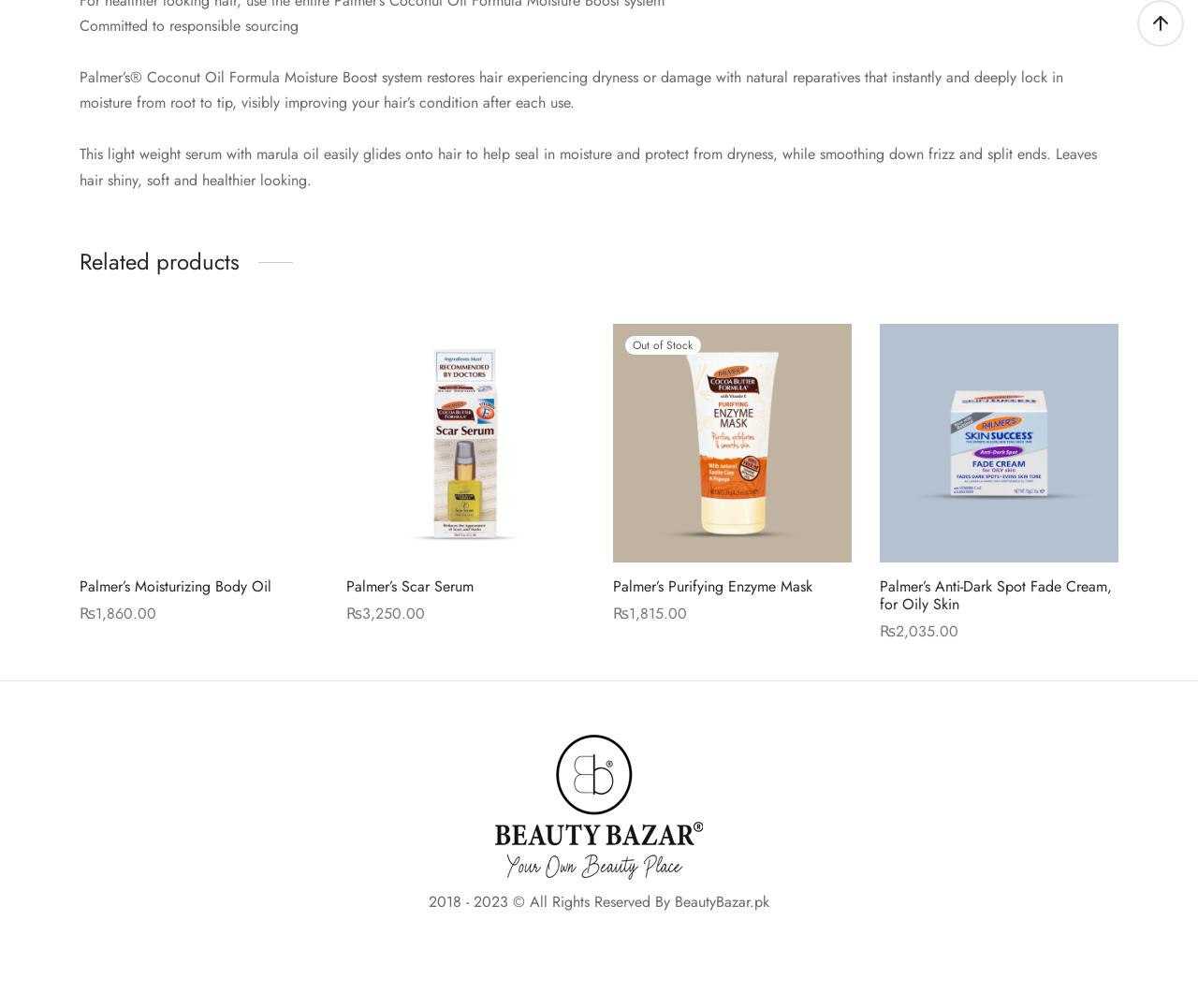What is the price of Palmer's Moisturizing Body Oil?
Answer the question with a single word or phrase by looking at the picture.

₨1,860.00